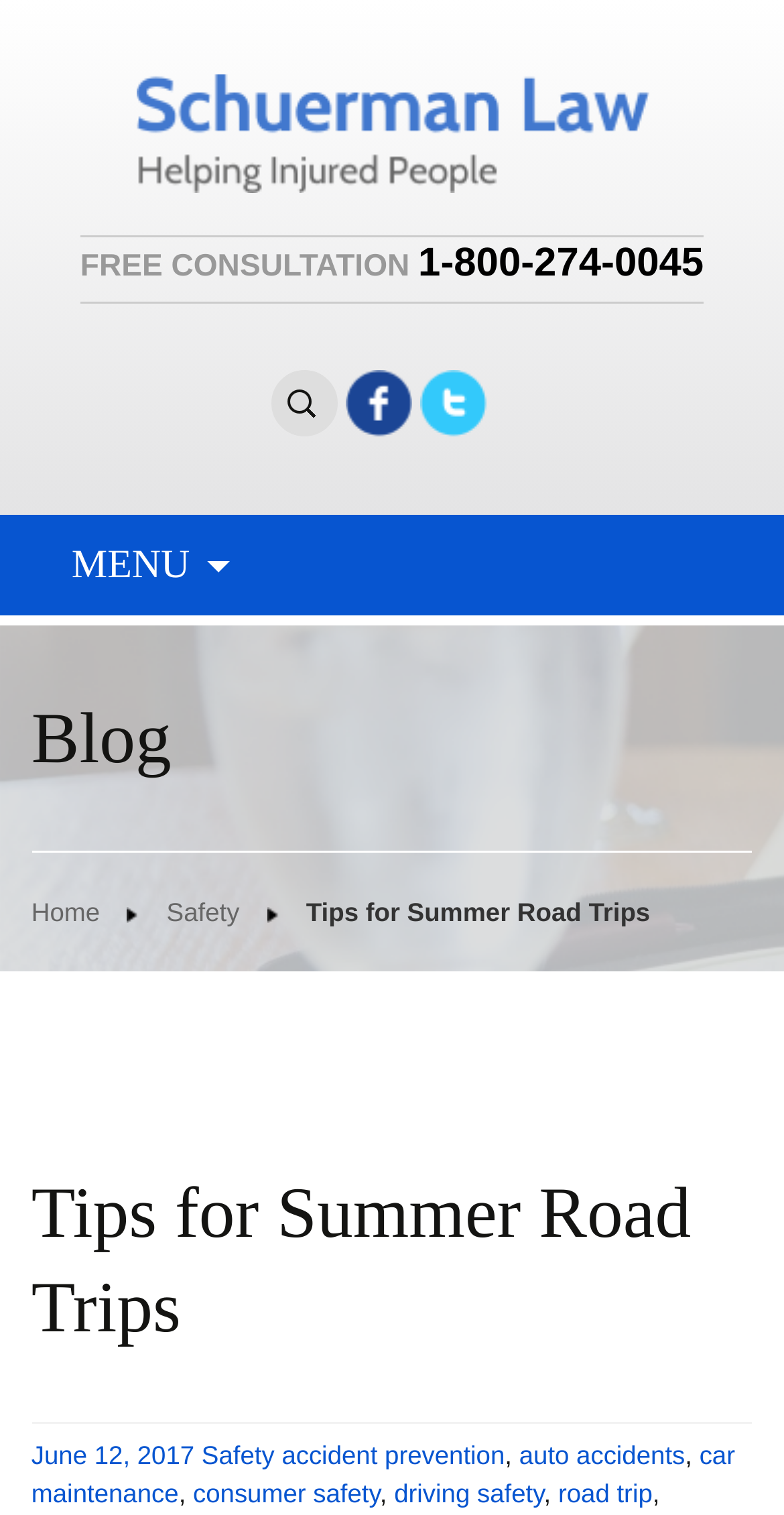Could you find the bounding box coordinates of the clickable area to complete this instruction: "Read the blog"?

[0.04, 0.46, 0.219, 0.513]